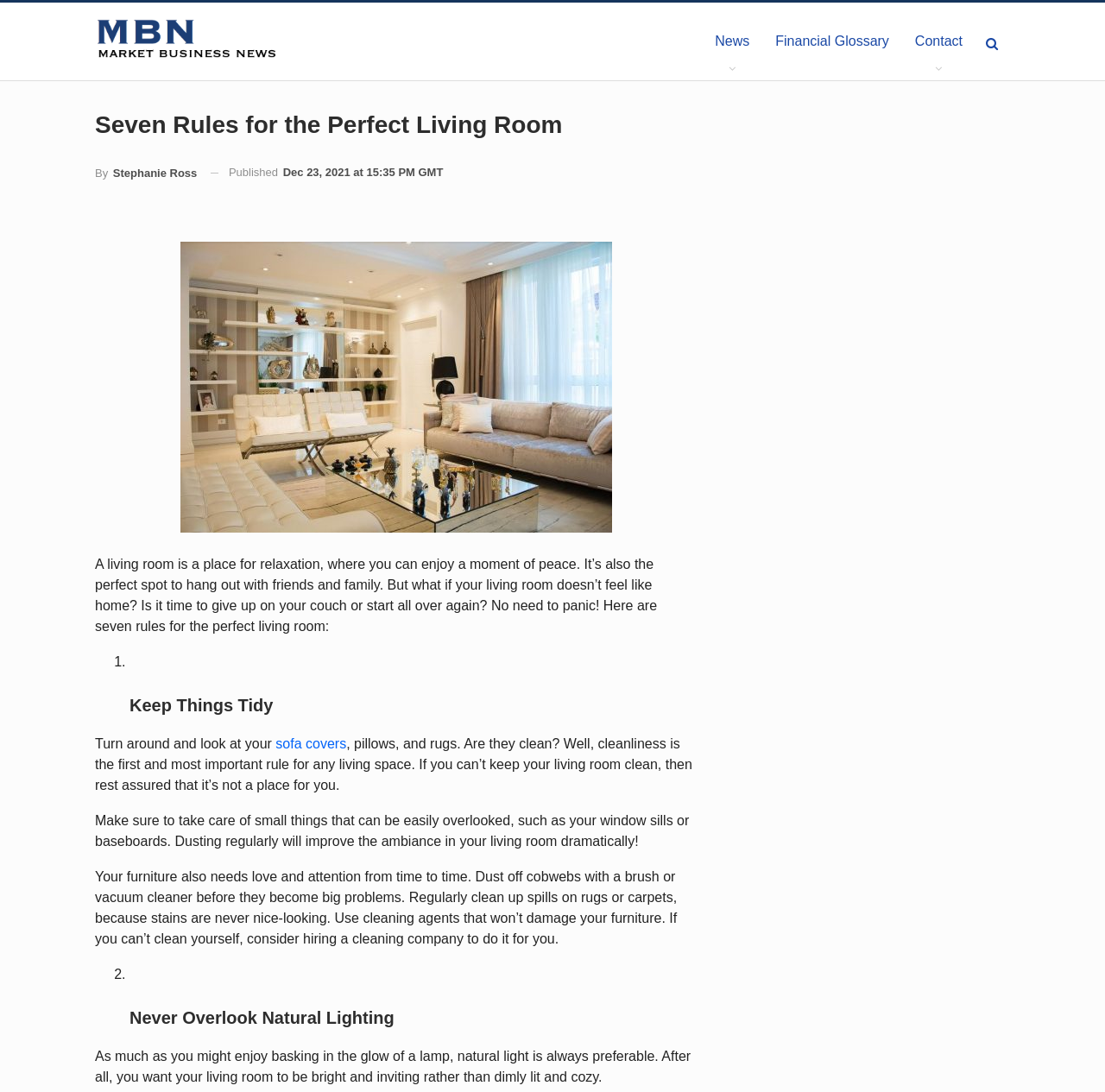Please give a one-word or short phrase response to the following question: 
What is the importance of natural lighting in a living room?

It makes the room bright and inviting